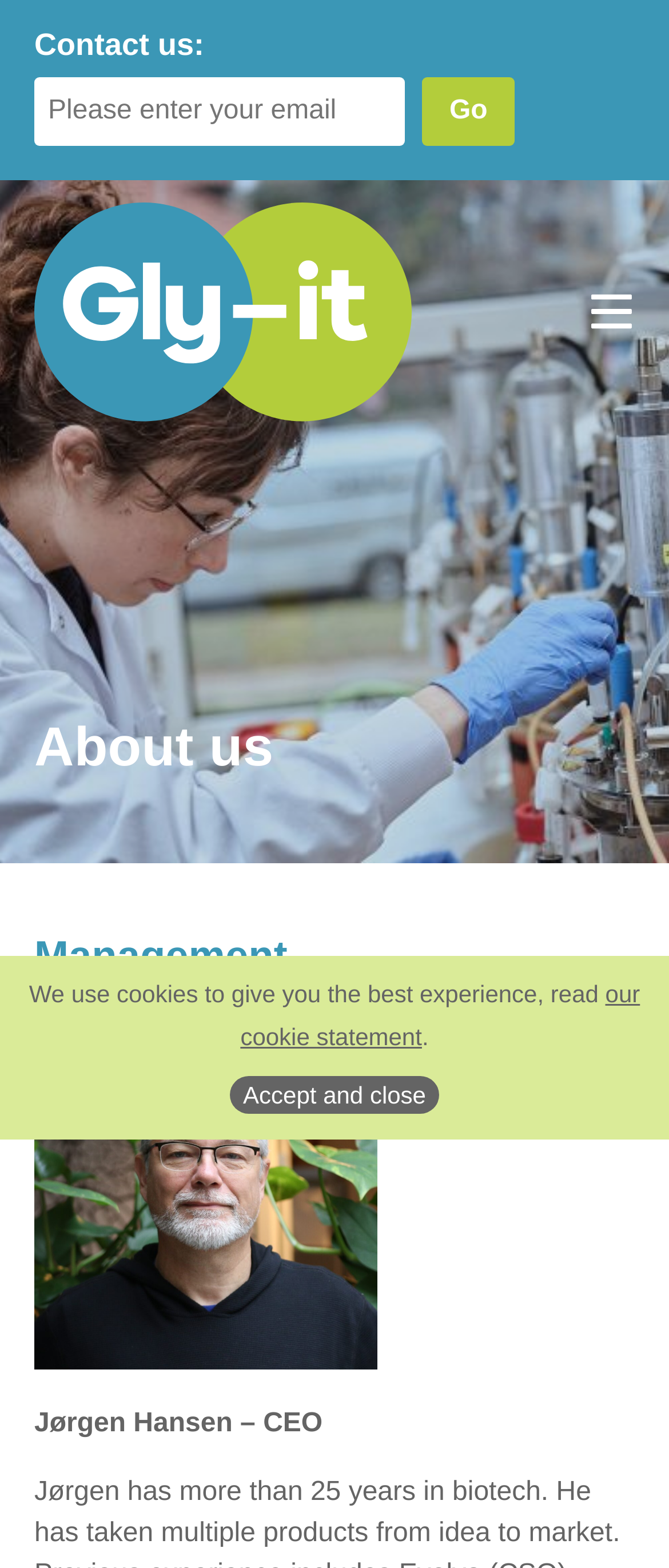Give the bounding box coordinates for the element described as: ".cls-1{fill:#fff;}.cls-2{fill:#b3cd3b;}.cls-3{fill:#3b97b6;} Gly-it".

[0.051, 0.129, 0.615, 0.269]